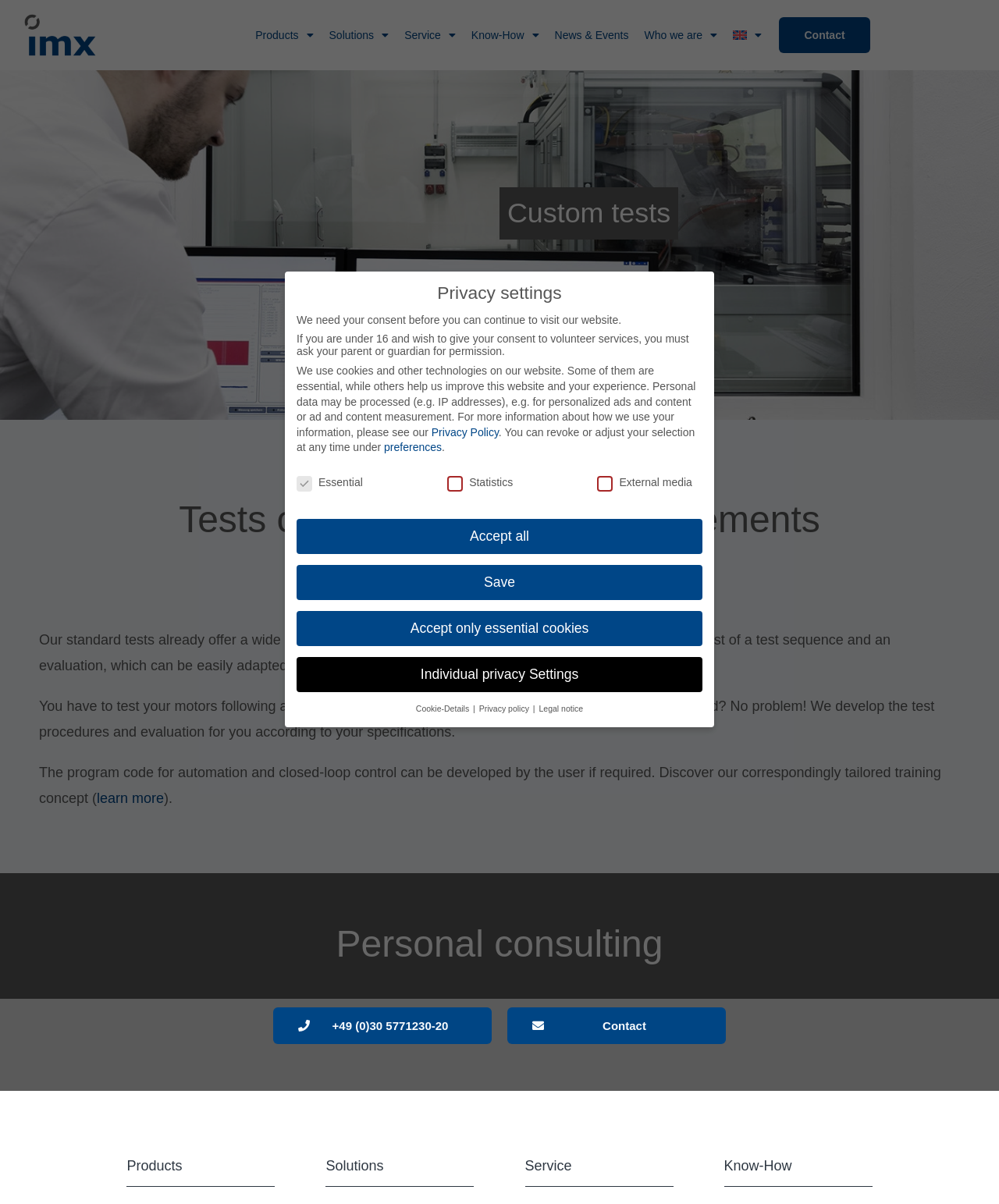Please answer the following query using a single word or phrase: 
What is the topic of the main article?

Custom tests